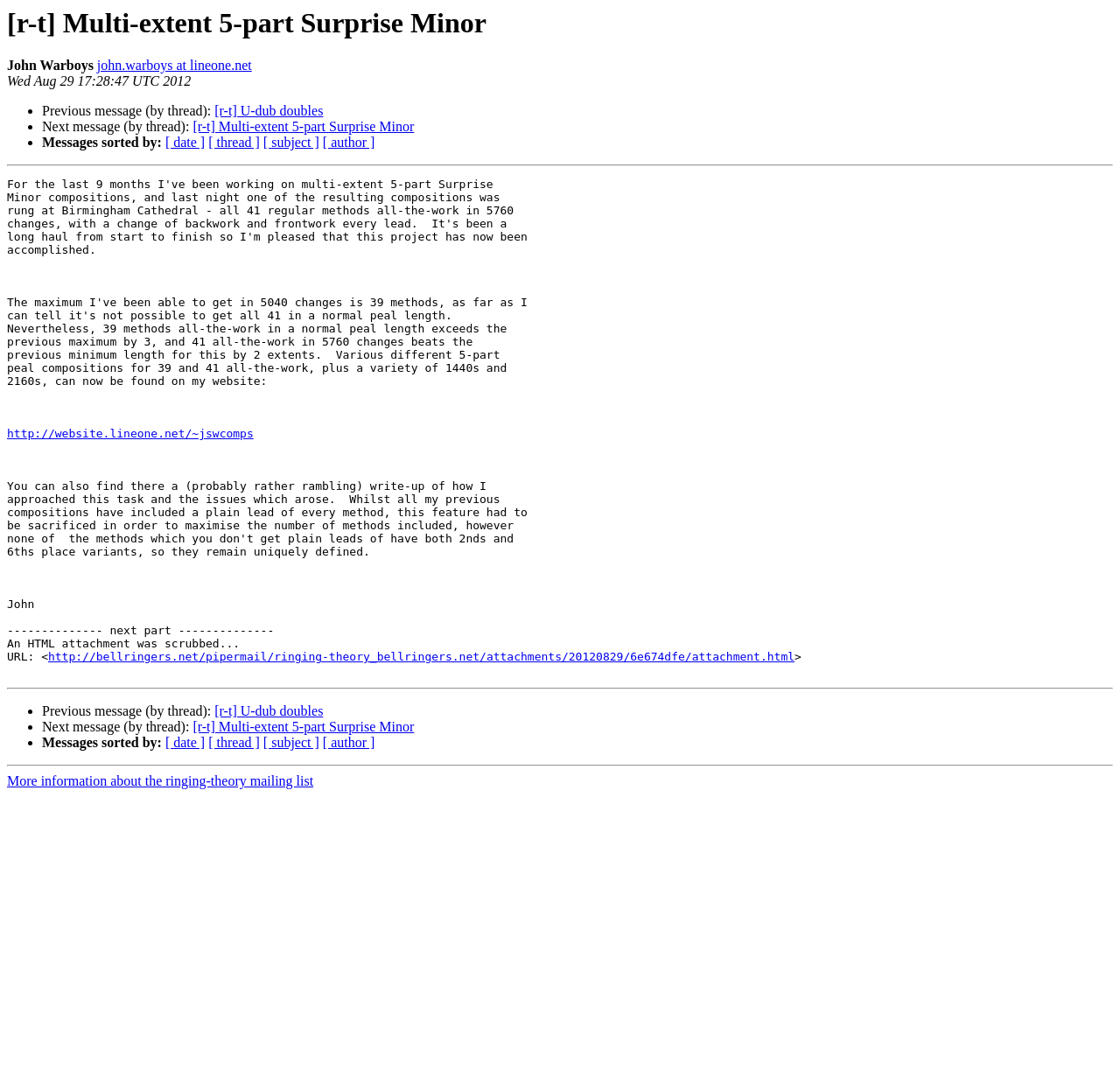How many separators are there in the webpage?
Please provide a single word or phrase answer based on the image.

3